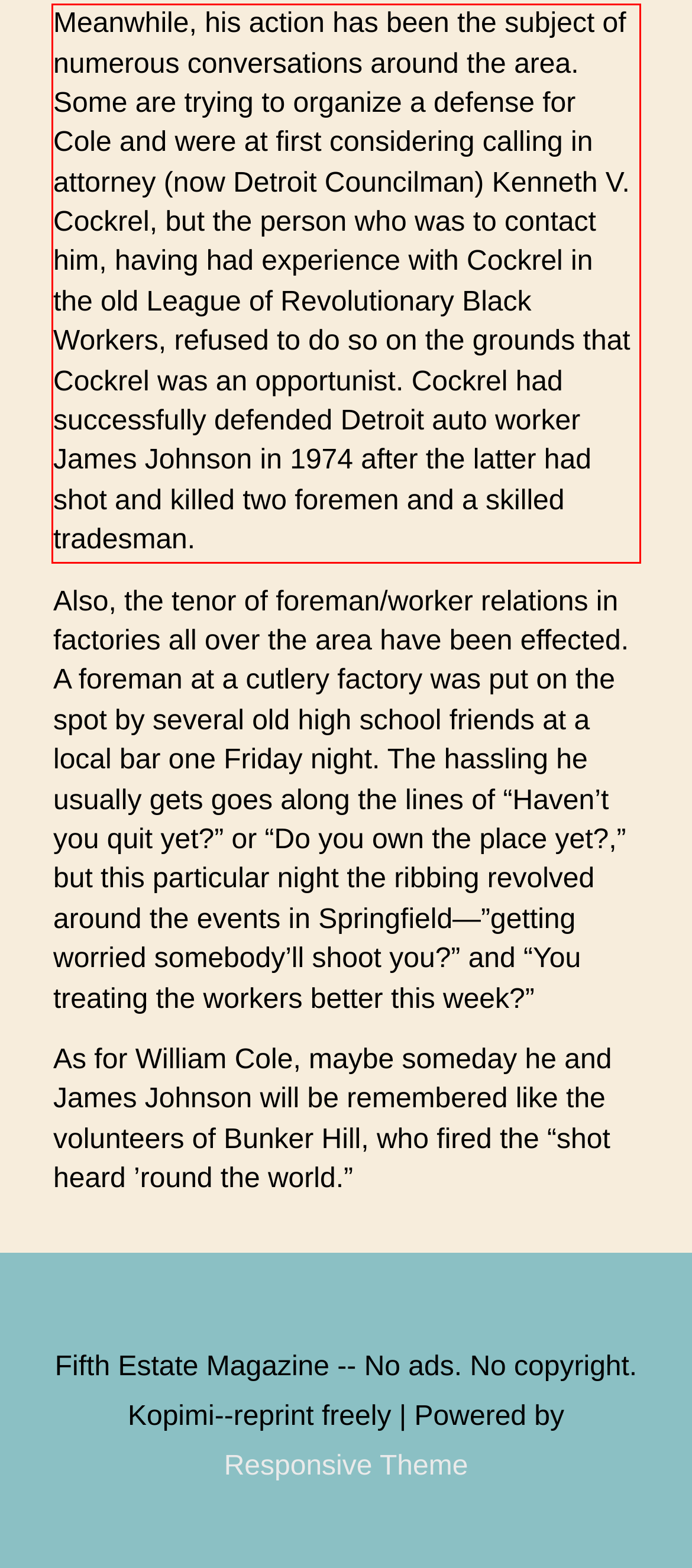Perform OCR on the text inside the red-bordered box in the provided screenshot and output the content.

Meanwhile, his action has been the subject of numerous conversations around the area. Some are trying to organize a defense for Cole and were at first considering calling in attorney (now Detroit Councilman) Kenneth V. Cockrel, but the person who was to contact him, having had experience with Cockrel in the old League of Revolutionary Black Workers, refused to do so on the grounds that Cockrel was an opportunist. Cockrel had successfully defended Detroit auto worker James Johnson in 1974 after the latter had shot and killed two foremen and a skilled tradesman.